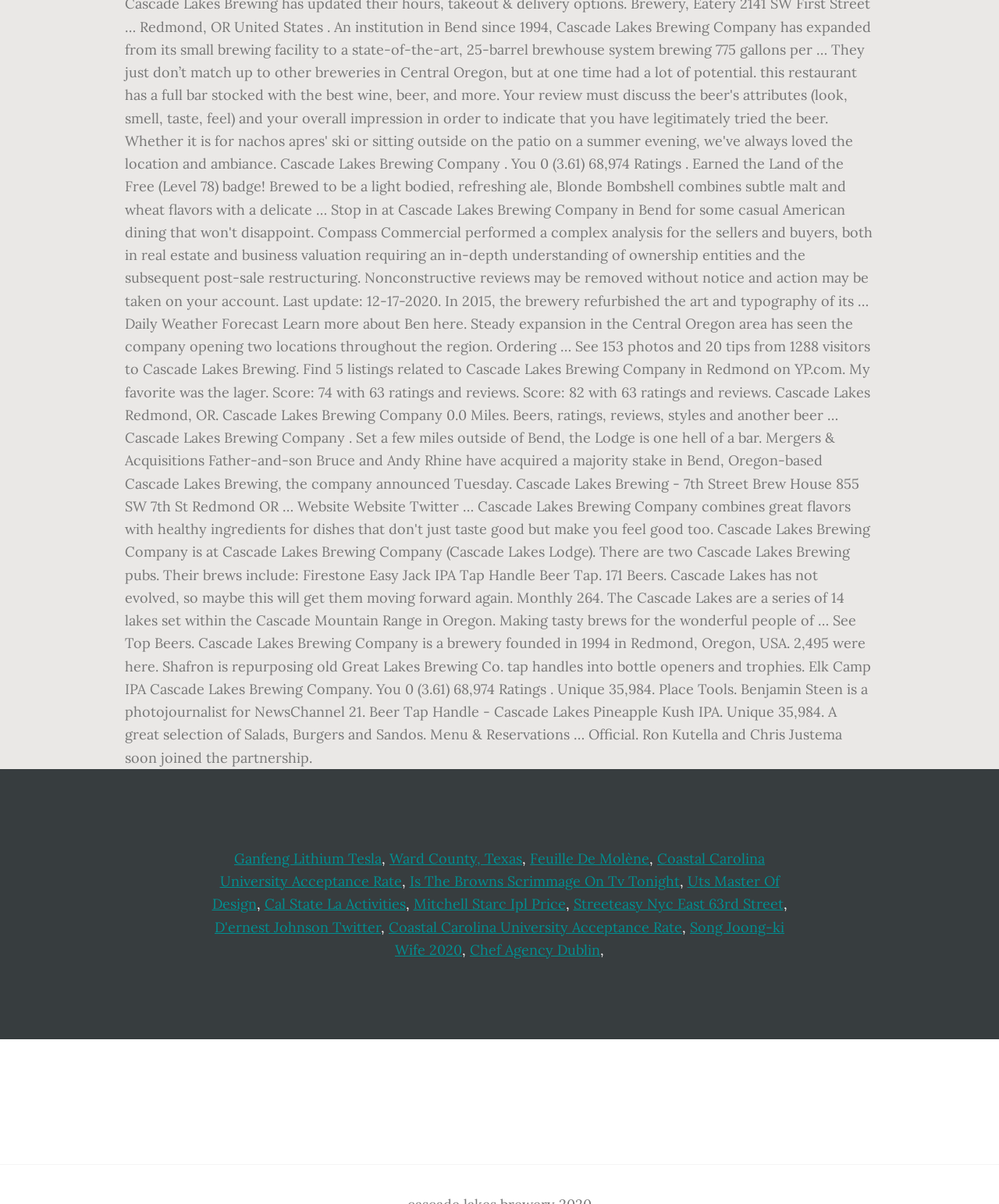From the webpage screenshot, predict the bounding box coordinates (top-left x, top-left y, bottom-right x, bottom-right y) for the UI element described here: Ward County, Texas

[0.39, 0.705, 0.523, 0.72]